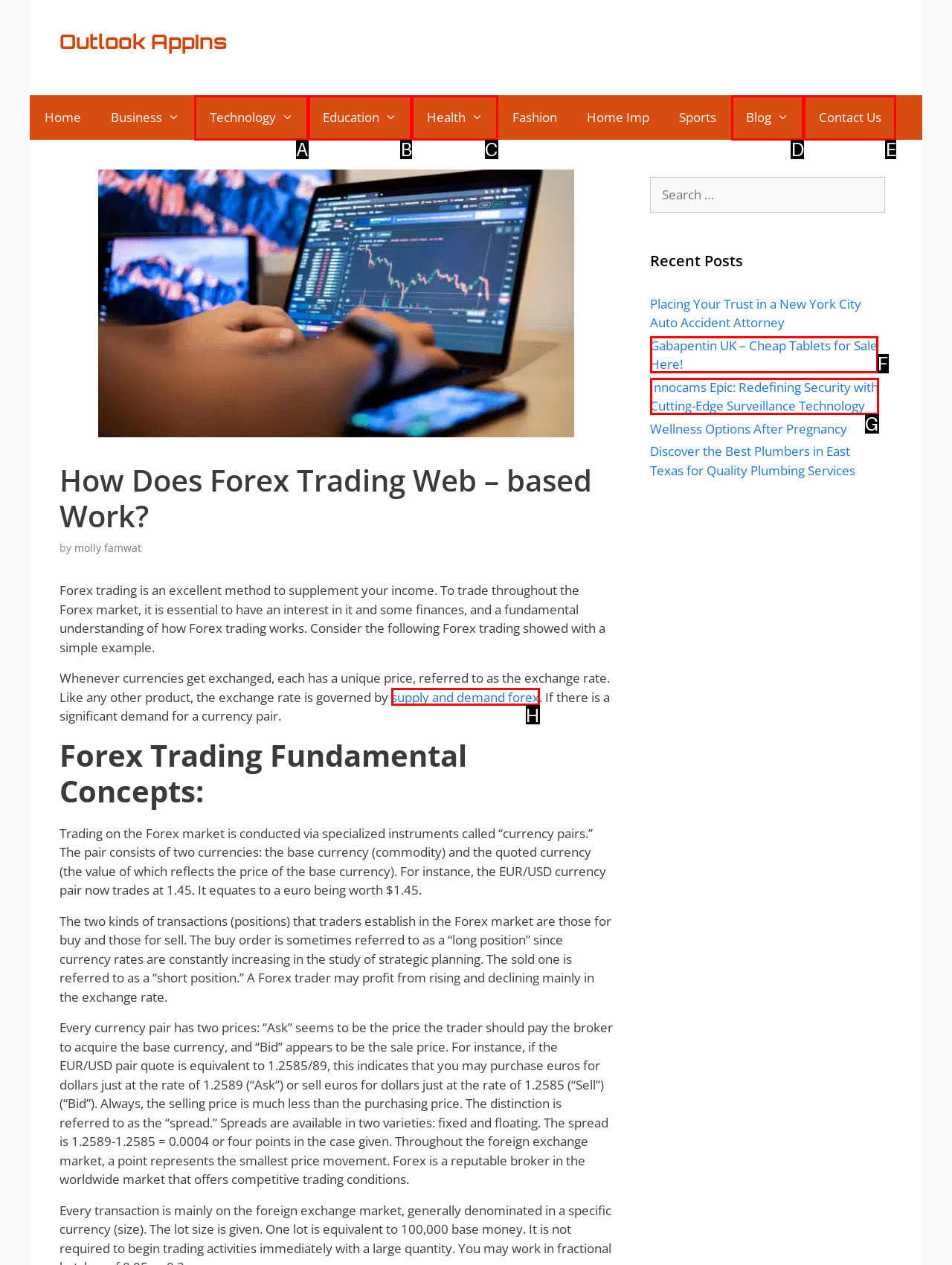Match the description: Education to one of the options shown. Reply with the letter of the best match.

B